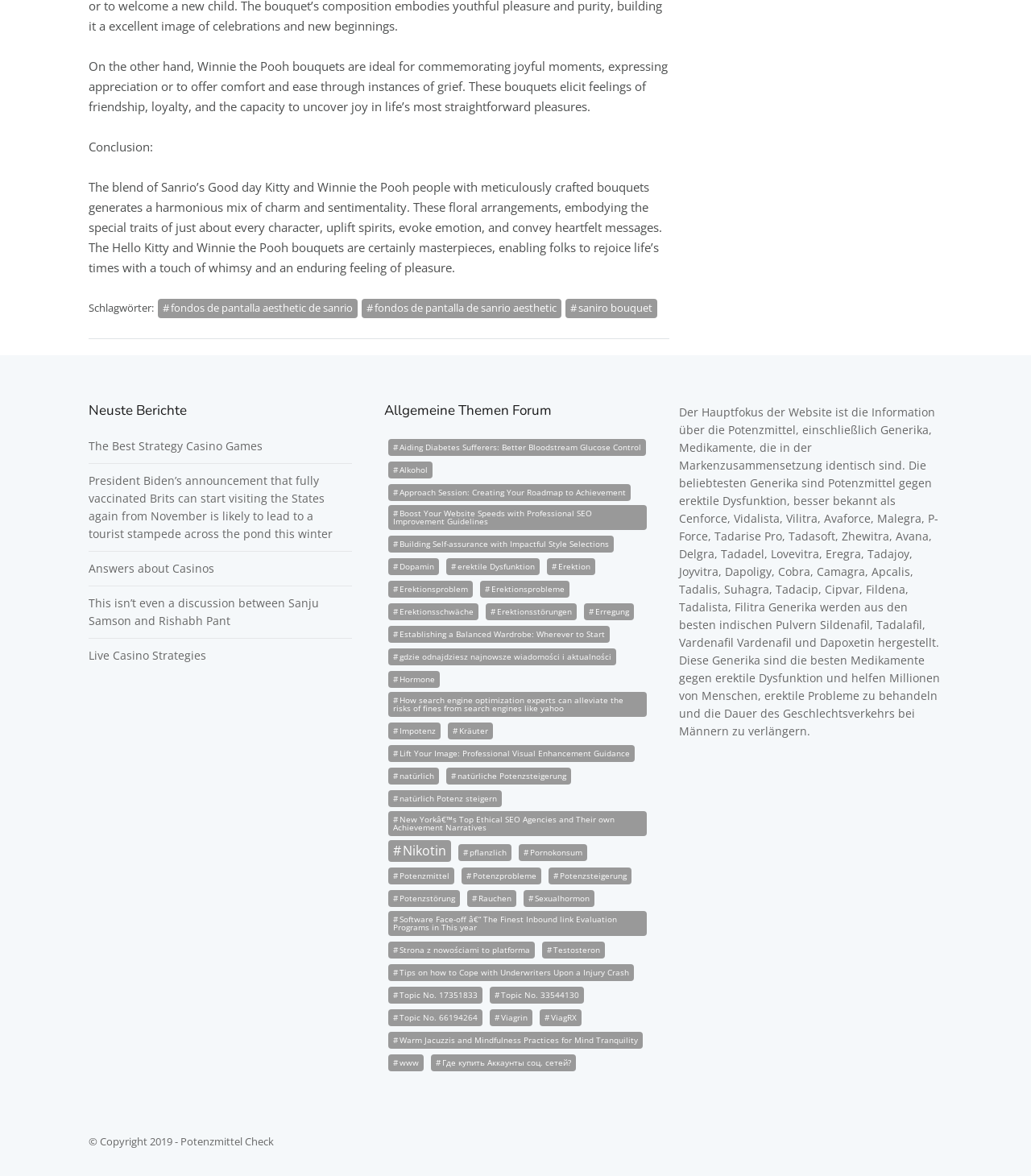Determine the bounding box coordinates for the UI element described. Format the coordinates as (top-left x, top-left y, bottom-right x, bottom-right y) and ensure all values are between 0 and 1. Element description: natürliche Potenzsteigerung

[0.433, 0.652, 0.554, 0.667]